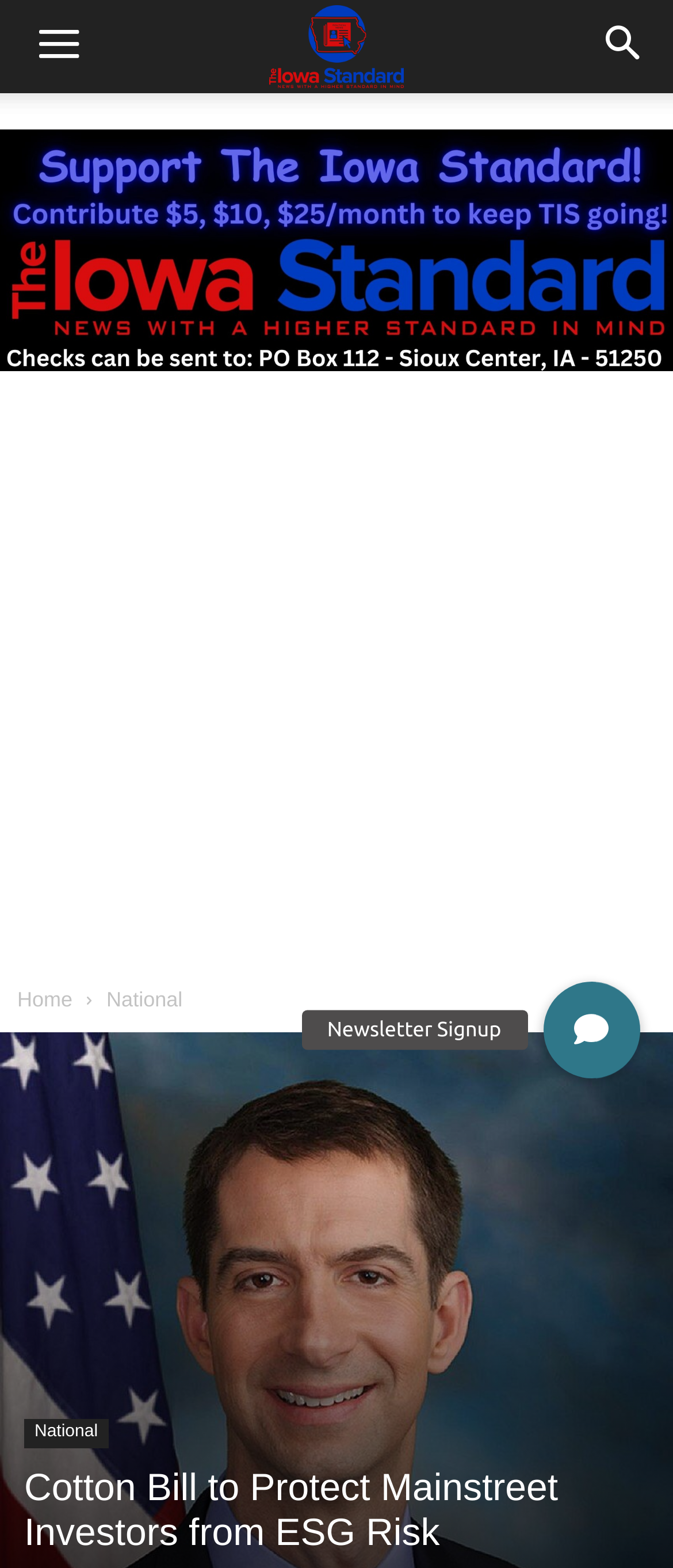What is the purpose of the introduced legislation?
Answer the question with a single word or phrase by looking at the picture.

Protect Americans' savings